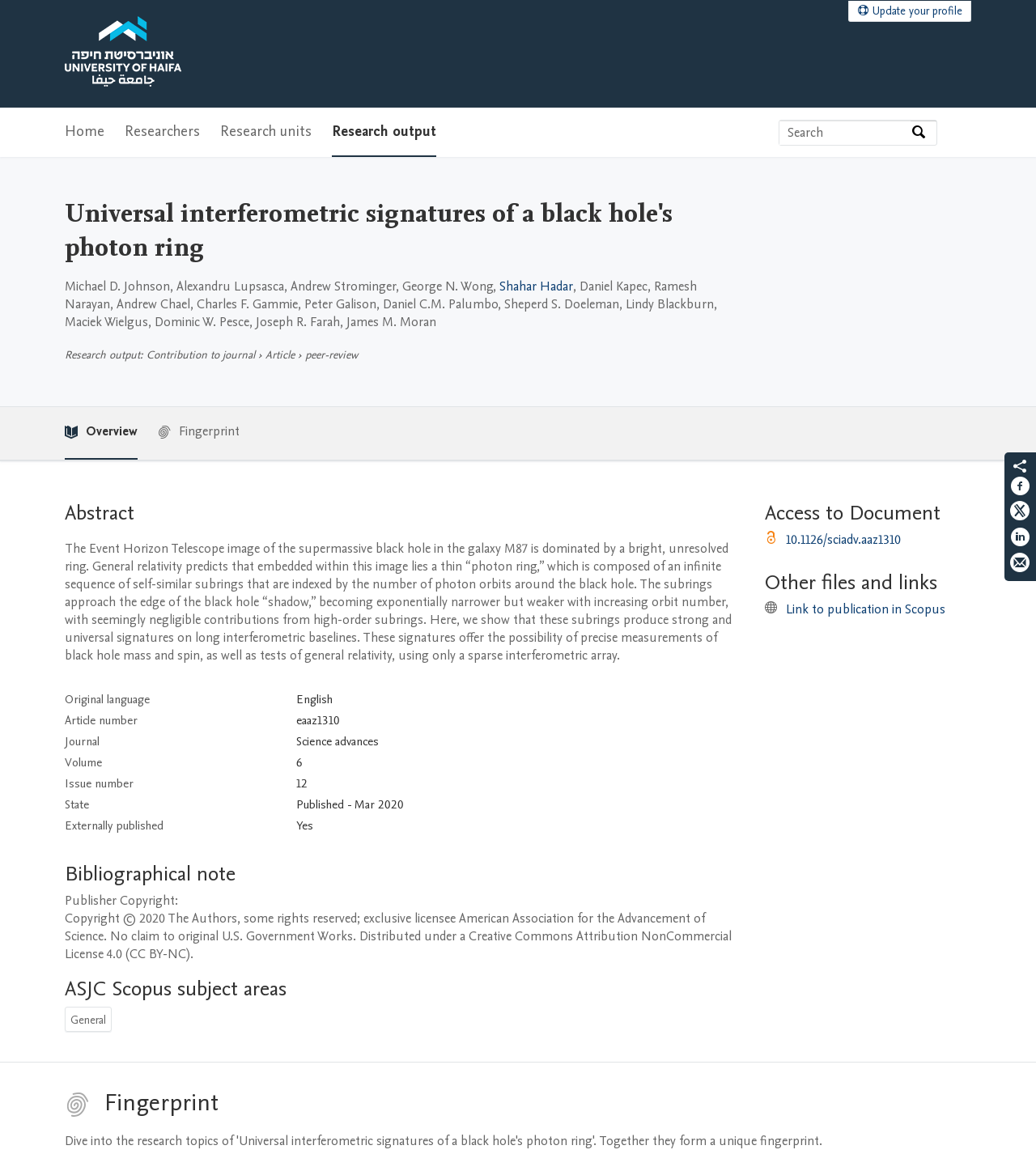Deliver a detailed narrative of the webpage's visual and textual elements.

This webpage is about a research article titled "Universal interferometric signatures of a black hole's photon ring" from the University of Haifa. At the top, there is a navigation menu with links to the university's home page, main navigation, and search function. Below the navigation menu, there is a heading with the article title, followed by a list of authors.

The main content of the webpage is divided into several sections. The first section is an abstract, which summarizes the research article. Below the abstract, there is a table with bibliographical information, including the original language, article number, journal, volume, issue number, and publication state.

The next section is headed "Bibliographical note" and contains information about the publisher's copyright. Following this section is a heading "ASJC Scopus subject areas" with a single item listed as "General".

On the right side of the webpage, there is a section headed "Access to Document" with a link to the article's DOI. Below this section, there is another section headed "Other files and links" with a link to the publication in Scopus.

At the bottom of the webpage, there is a section headed "Fingerprint" and a set of social media links to share the article on Facebook, Twitter, LinkedIn, and by email.